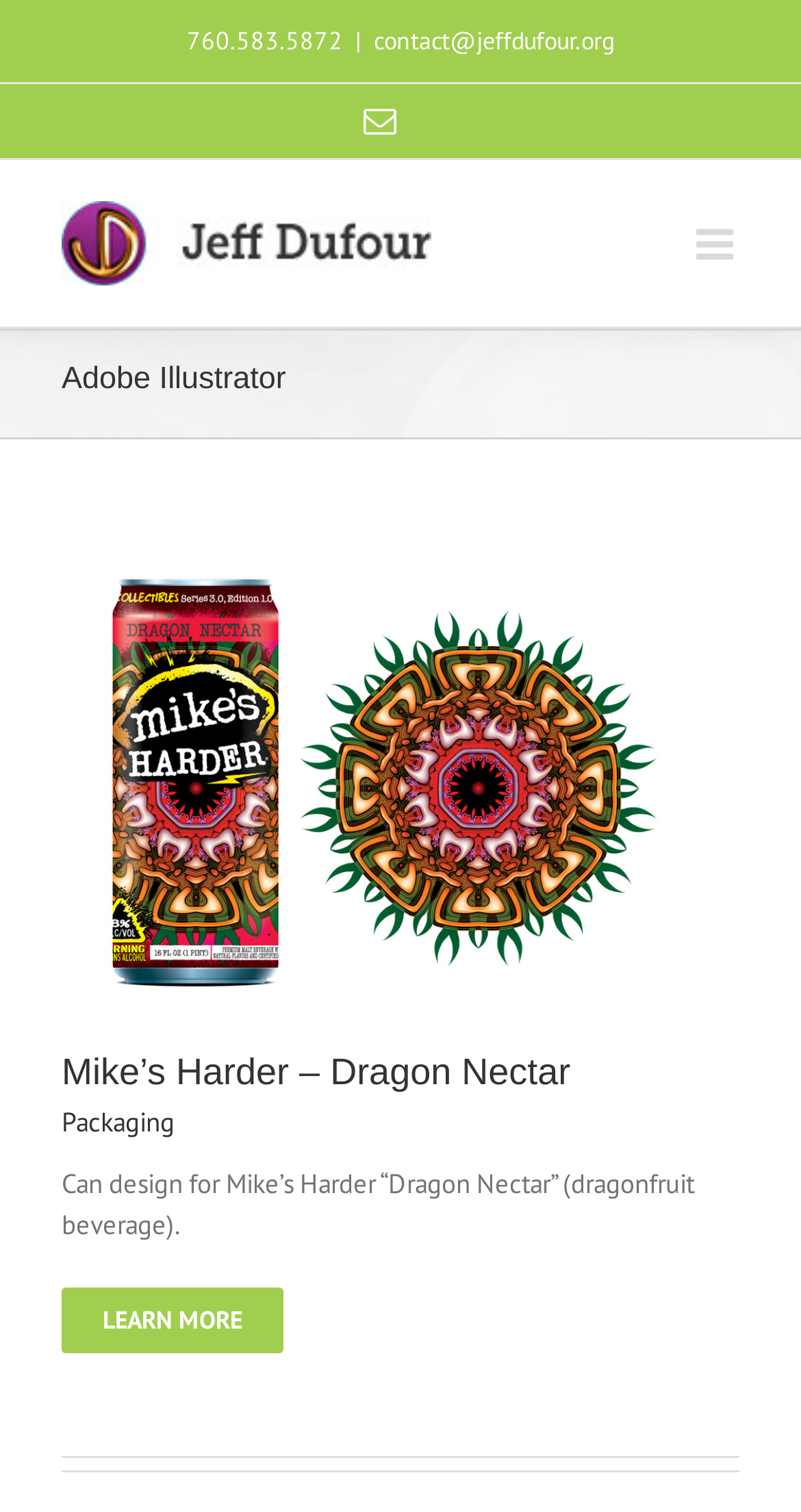Please locate the bounding box coordinates of the element that needs to be clicked to achieve the following instruction: "click the contact email". The coordinates should be four float numbers between 0 and 1, i.e., [left, top, right, bottom].

[0.467, 0.016, 0.767, 0.037]